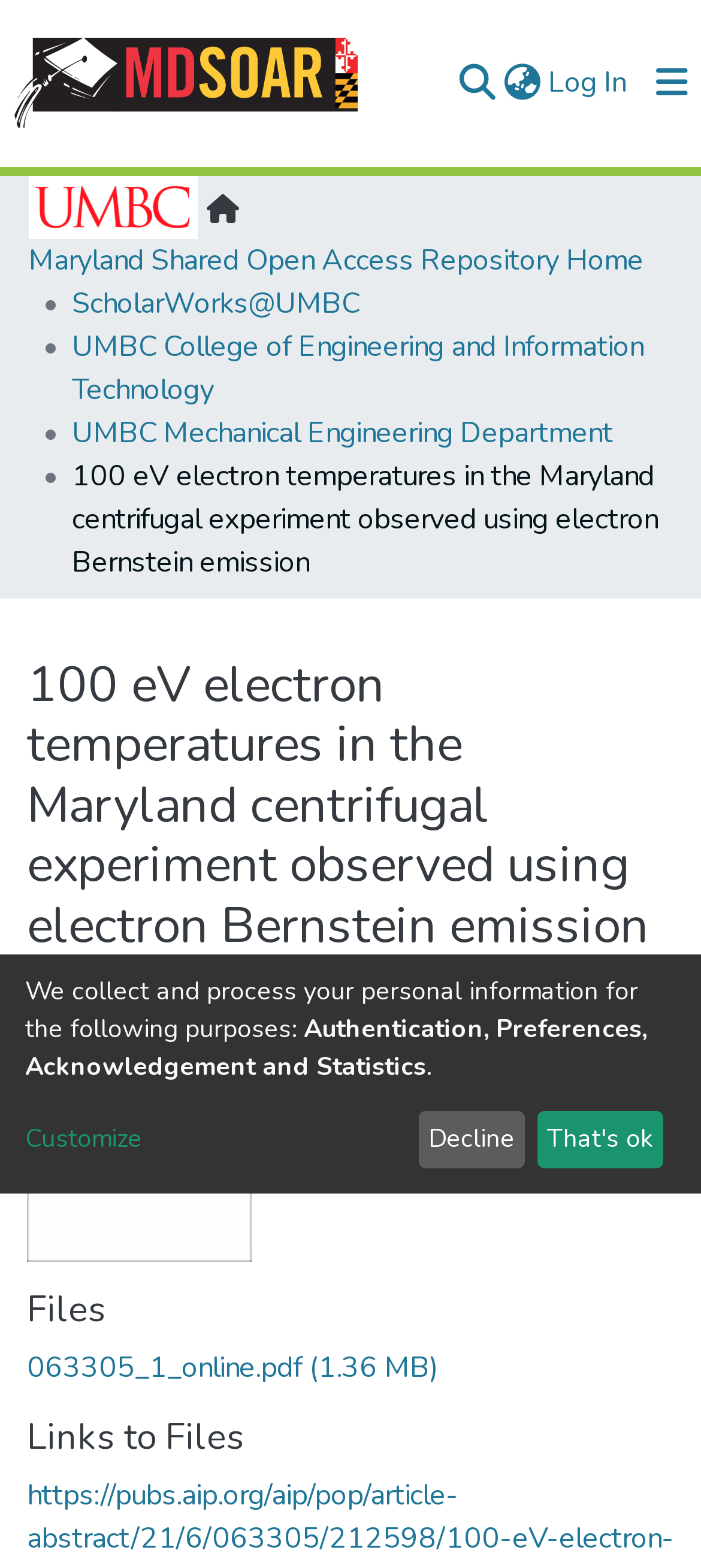What is the file size of the PDF file?
Please provide a single word or phrase based on the screenshot.

1.36 MB